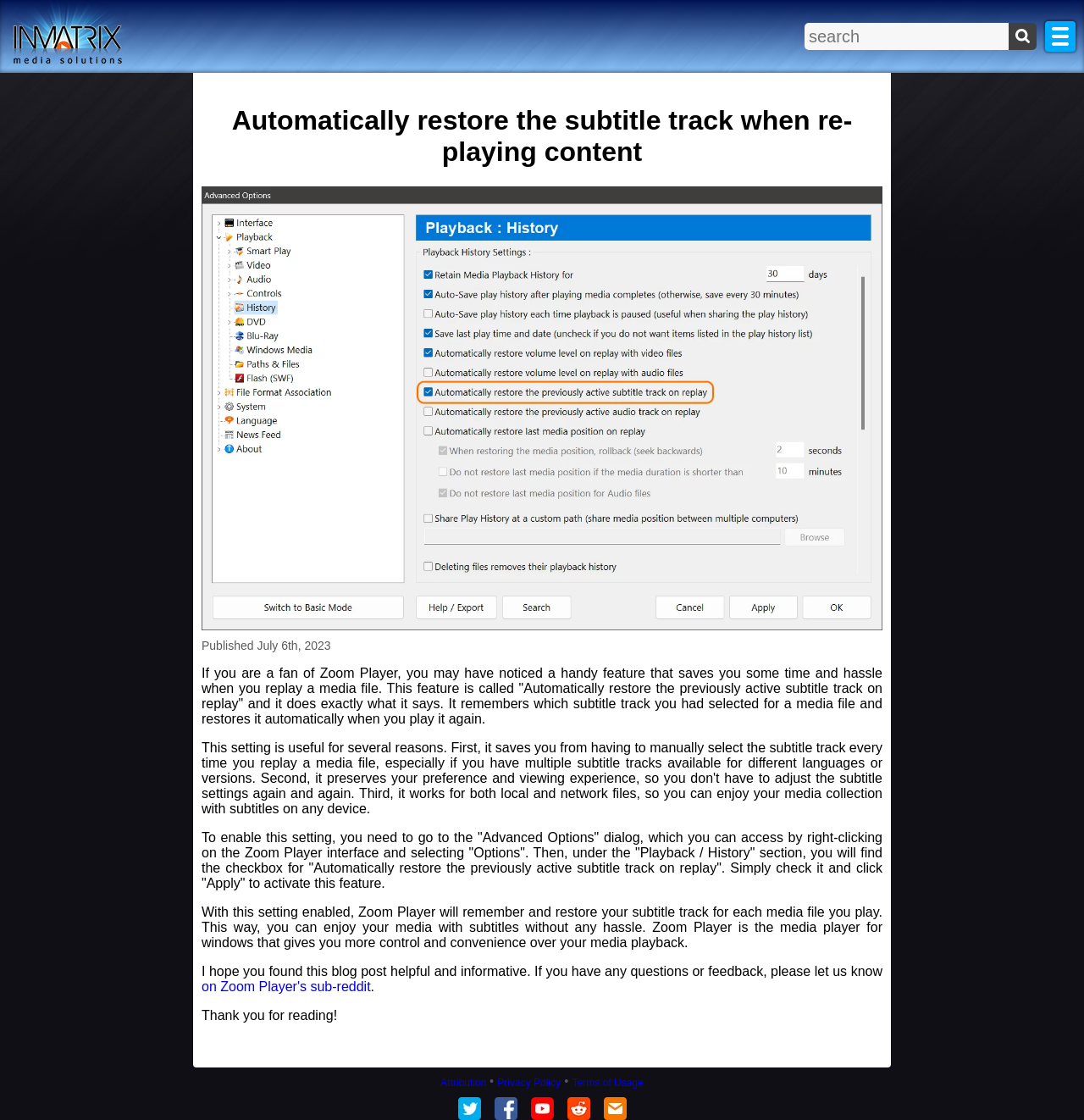Kindly respond to the following question with a single word or a brief phrase: 
What is the purpose of the 'Automatically restore the previously active subtitle track on replay' feature?

To remember and restore subtitle track for each media file